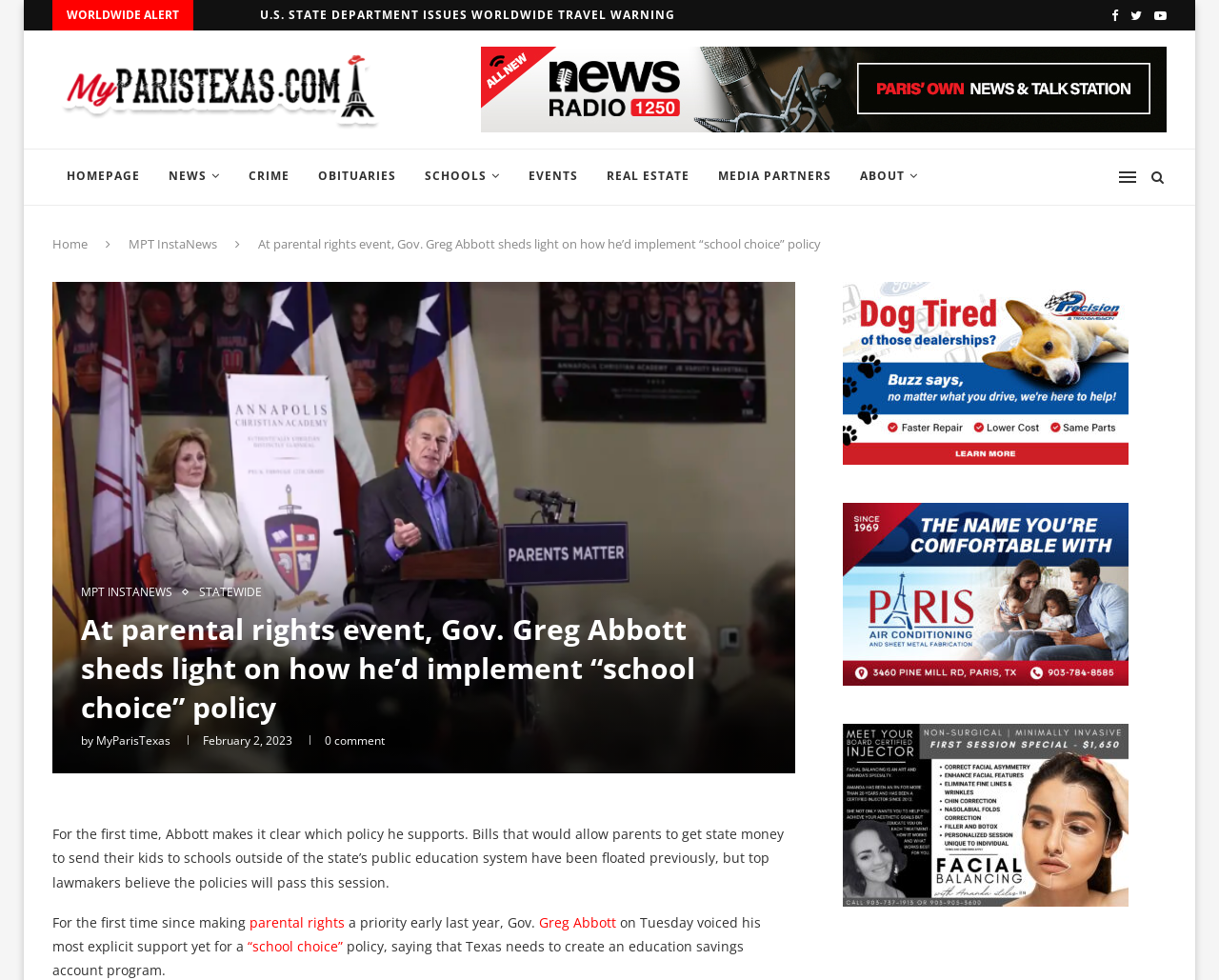Answer the question using only a single word or phrase: 
What is the topic of the main article?

School choice policy